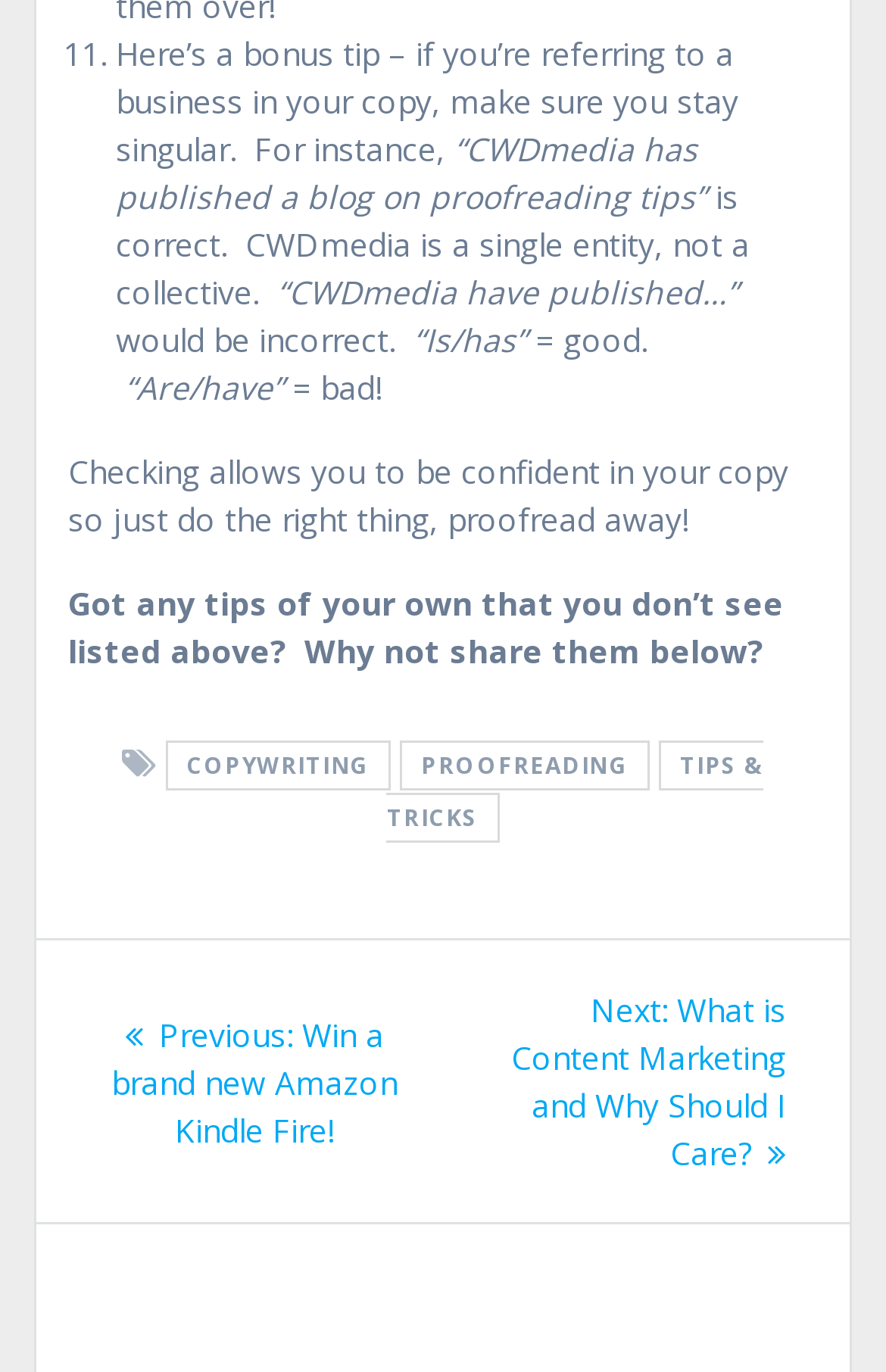Please provide a comprehensive response to the question below by analyzing the image: 
What is the navigation section for?

The navigation section is for posts, as indicated by the text 'Posts' and the links to previous and next posts.